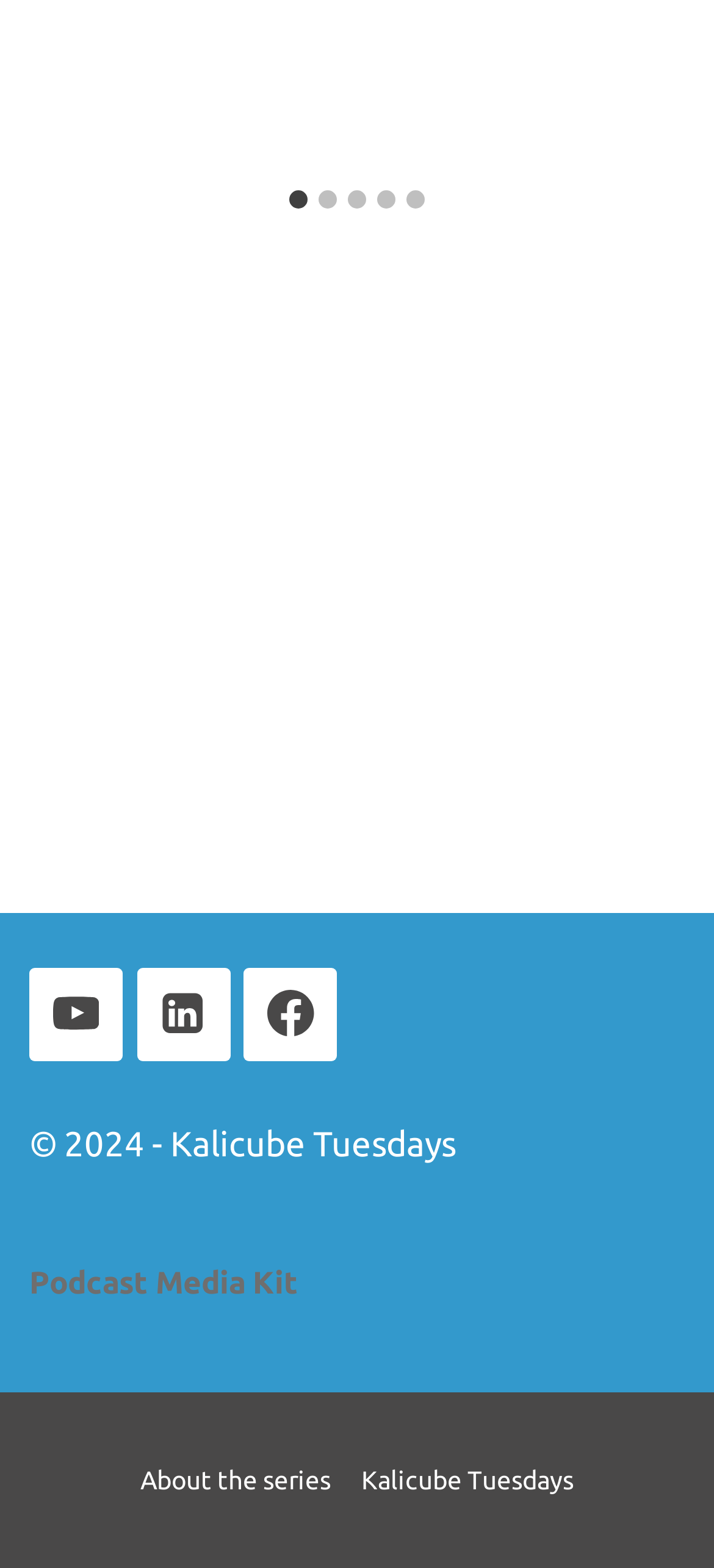Using the information in the image, give a detailed answer to the following question: What is the orientation of the tablist?

I looked at the tablist element and found that its orientation is specified as horizontal, which means the tabs are arranged from left to right.